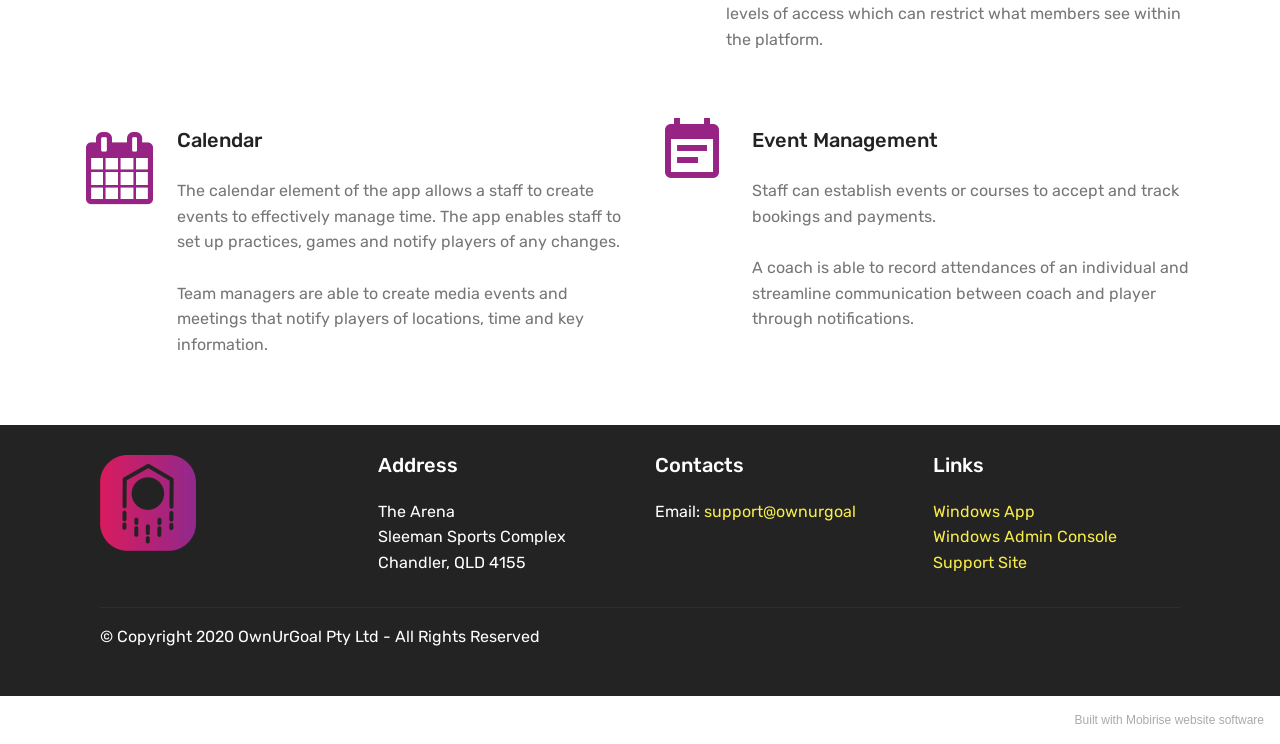What is the purpose of the 'Links' section?
Please provide a comprehensive answer based on the details in the screenshot.

The 'Links' section appears to provide links to various resources, including the Windows App, Windows Admin Console, and Support Site, which suggests that its purpose is to provide users with access to these related links.